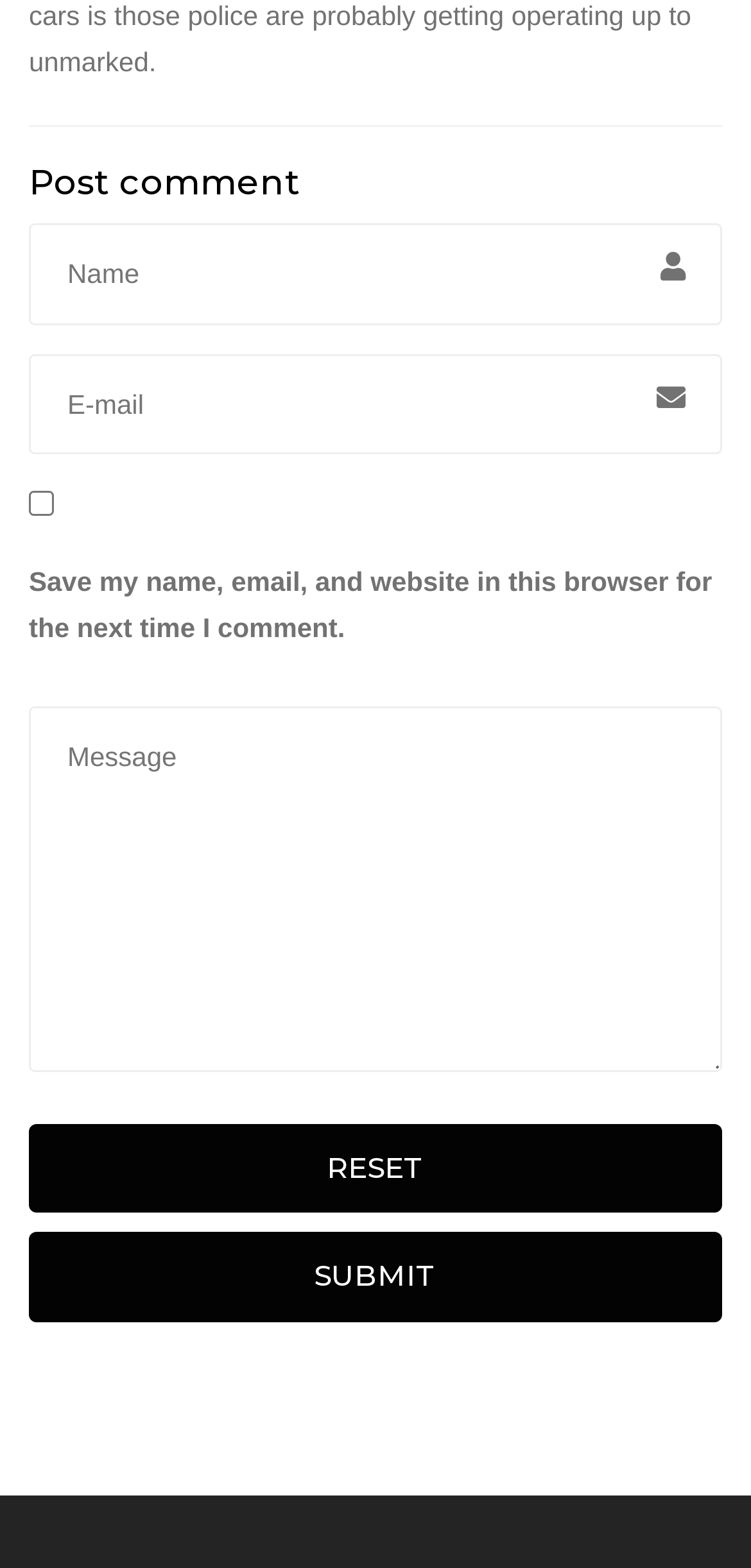Please respond in a single word or phrase: 
What is the purpose of the 'Save my name, email, and website' checkbox?

To save user data for next comment